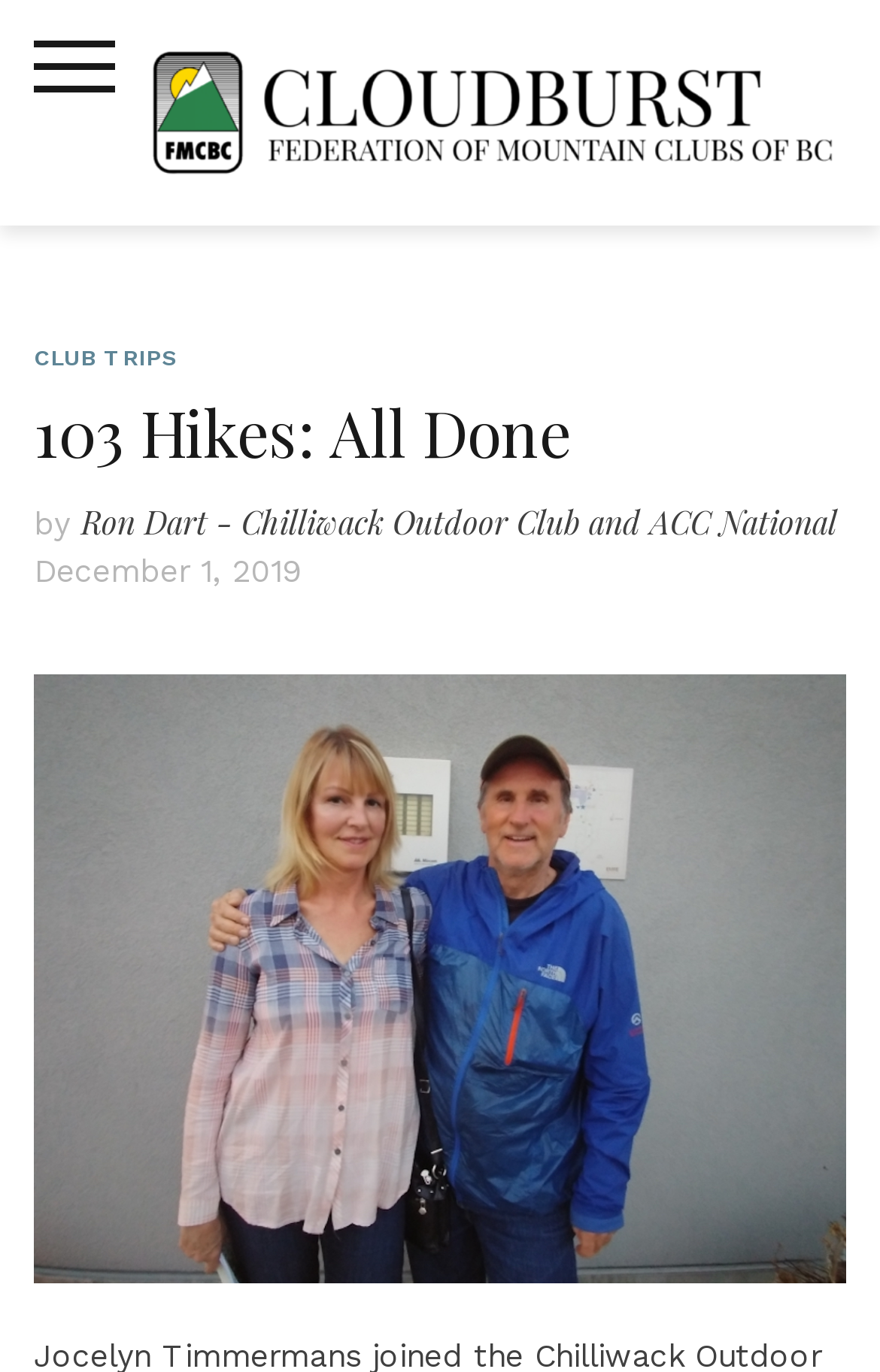When was the article published?
By examining the image, provide a one-word or phrase answer.

December 1, 2019